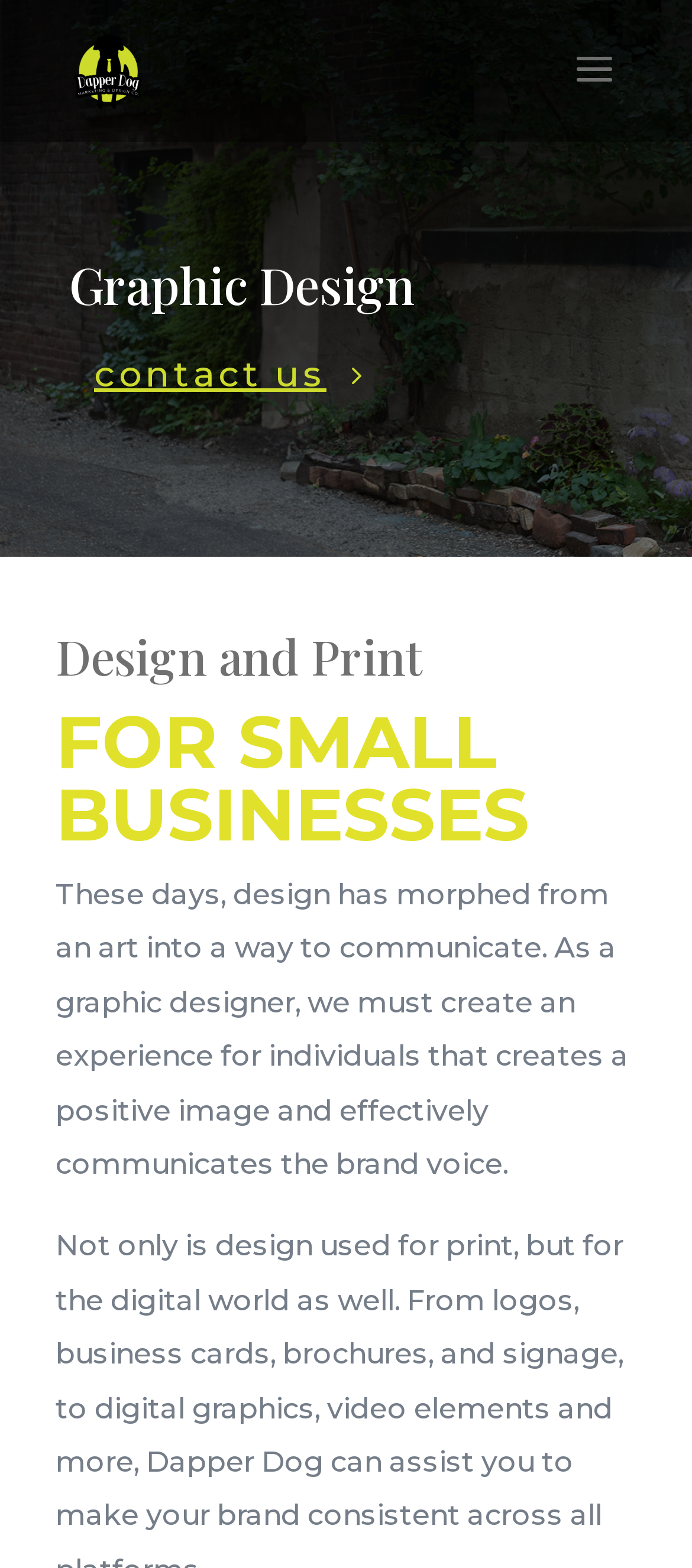Locate the primary headline on the webpage and provide its text.

FOR SMALL BUSINESSES